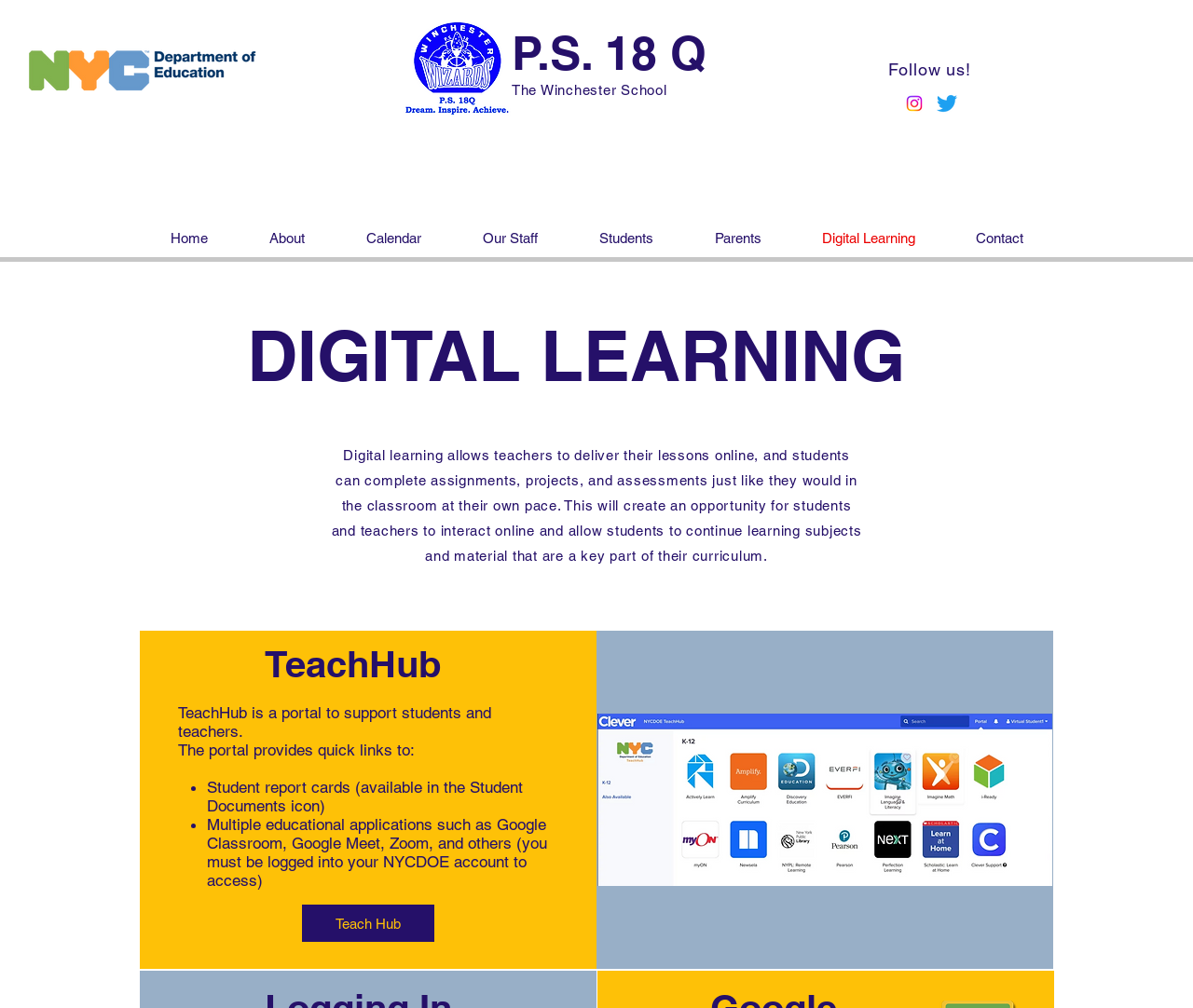Could you specify the bounding box coordinates for the clickable section to complete the following instruction: "Learn about Digital Learning"?

[0.207, 0.311, 0.792, 0.394]